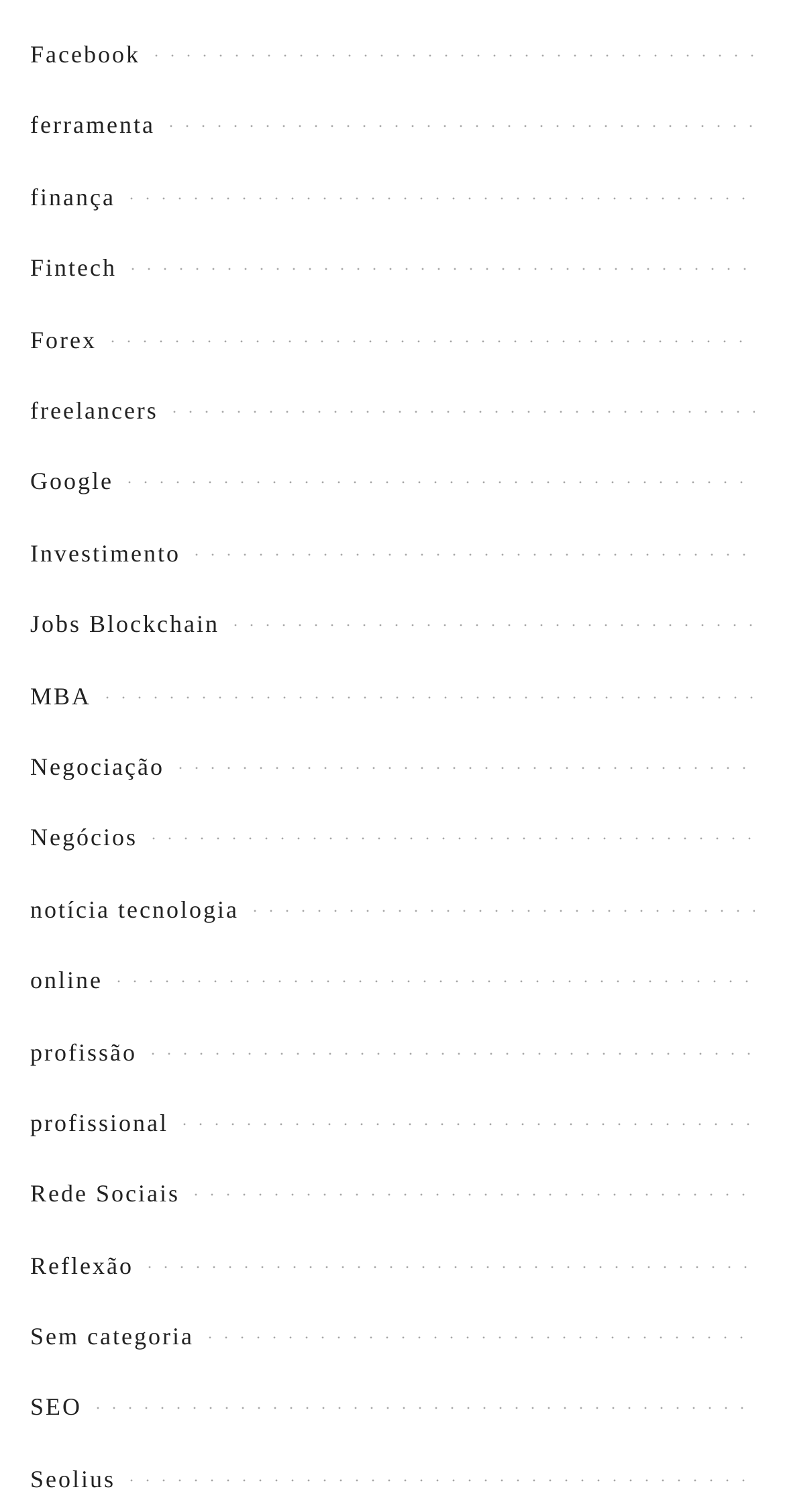Specify the bounding box coordinates of the element's area that should be clicked to execute the given instruction: "explore Forex". The coordinates should be four float numbers between 0 and 1, i.e., [left, top, right, bottom].

[0.038, 0.215, 0.123, 0.234]